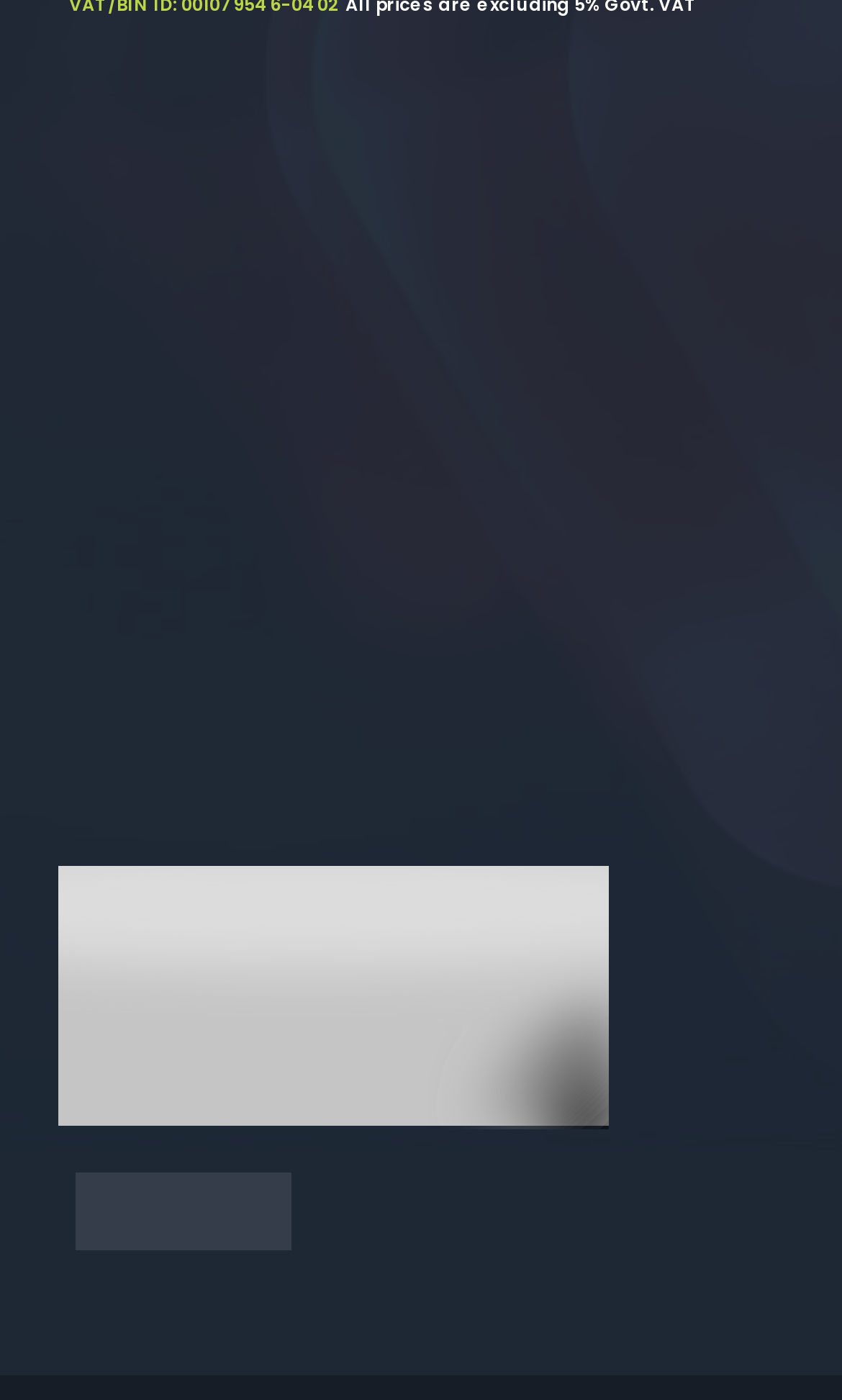How many links are there in the QUICK LINKS section?
Examine the image and give a concise answer in one word or a short phrase.

9